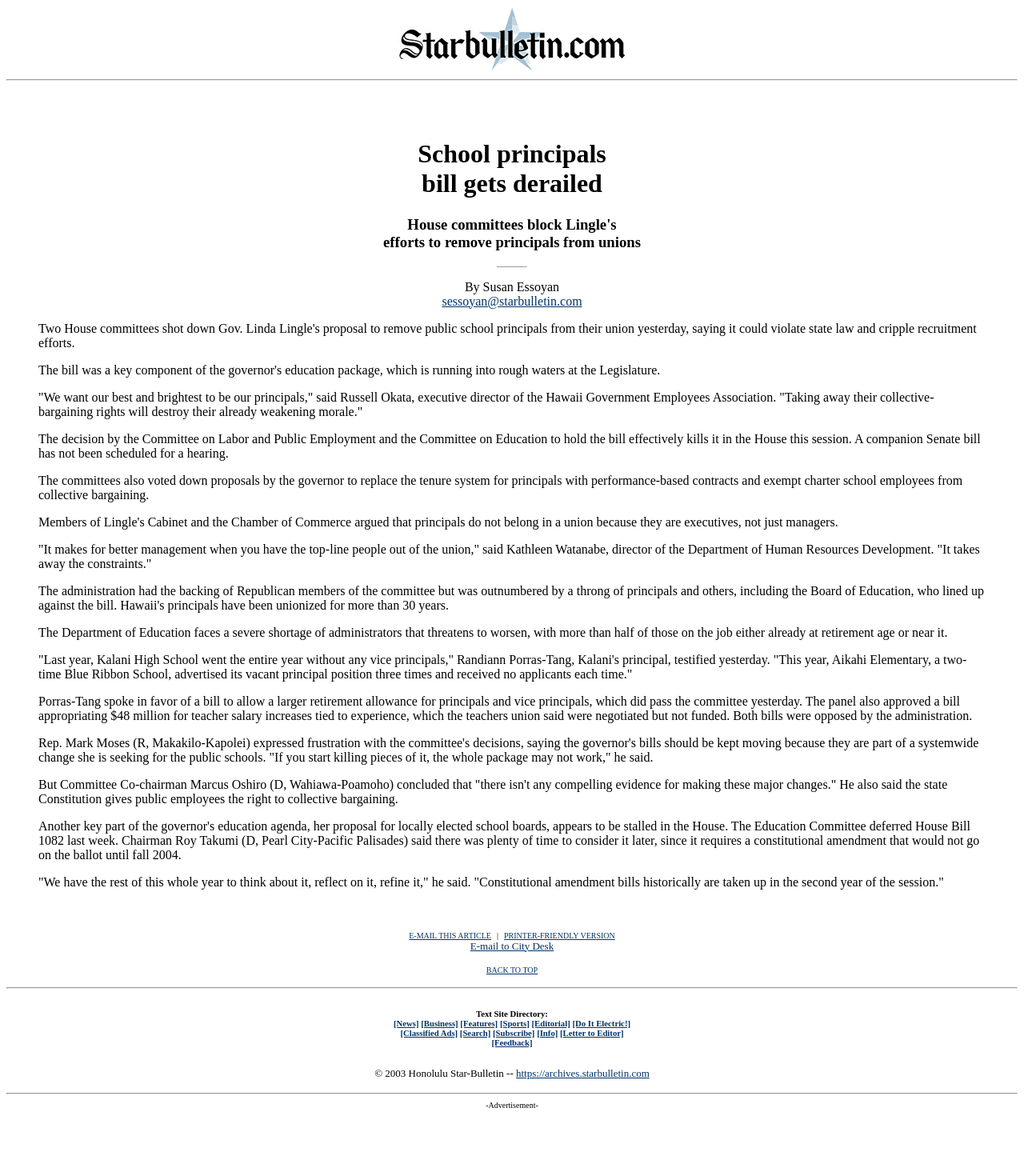Locate the bounding box coordinates of the clickable region to complete the following instruction: "Back to top."

[0.475, 0.821, 0.525, 0.828]